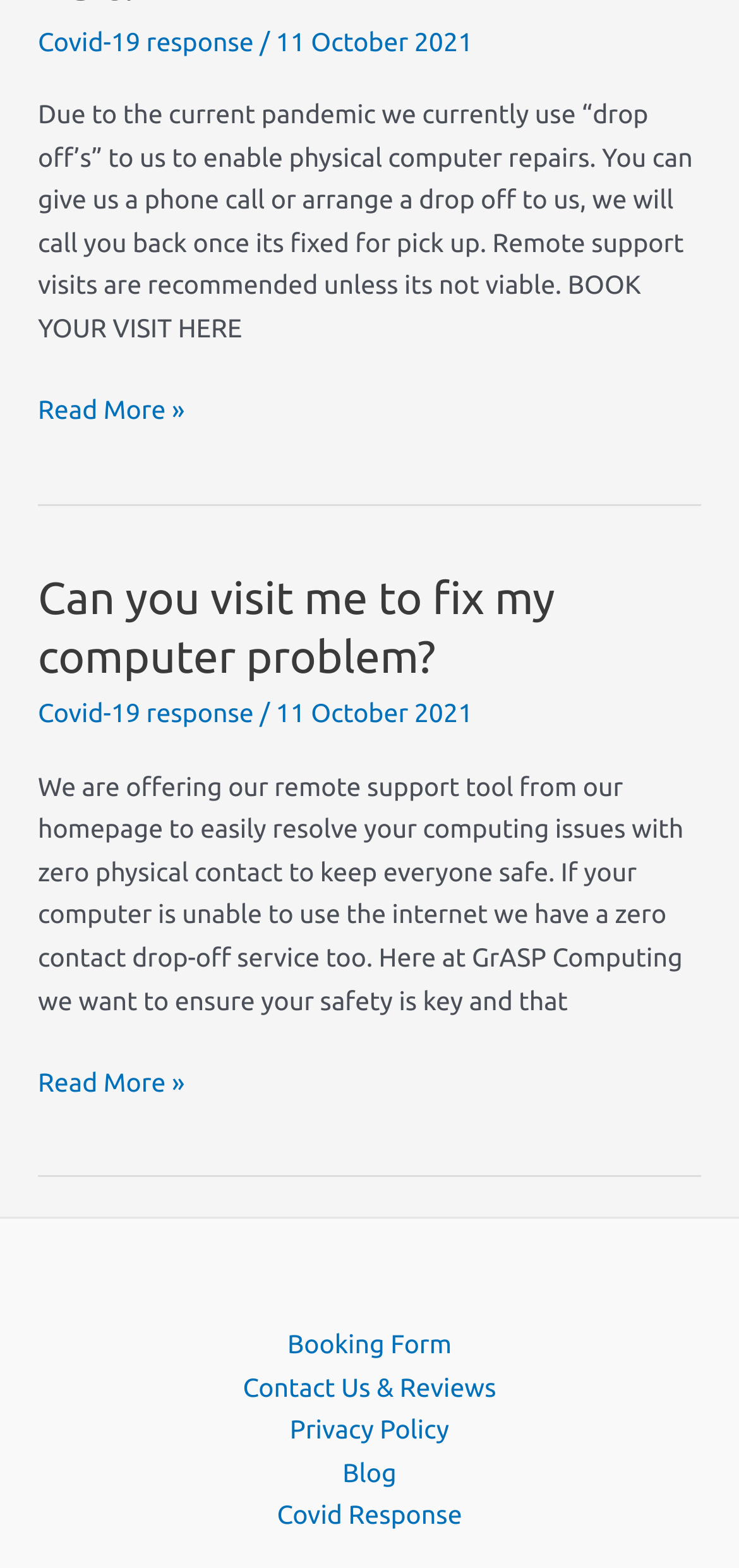Provide a brief response using a word or short phrase to this question:
What is the purpose of the remote support tool?

Resolve computing issues safely